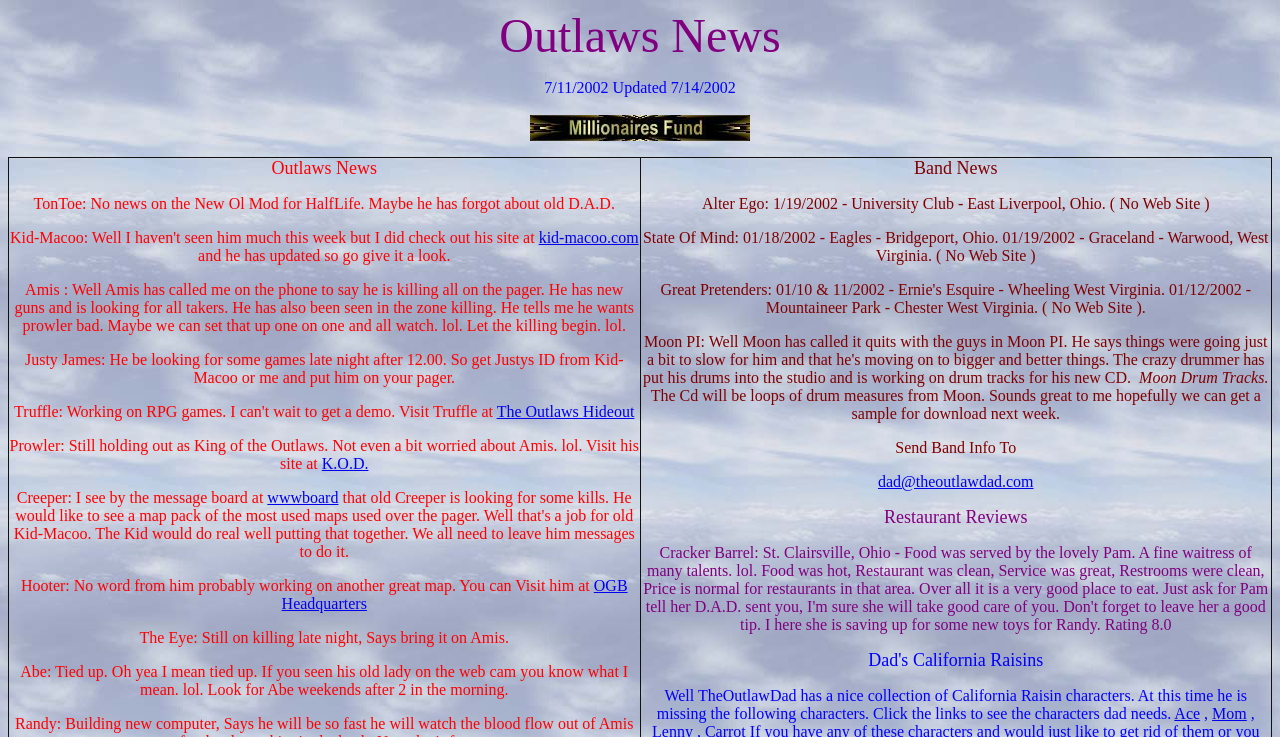Identify the bounding box coordinates for the element that needs to be clicked to fulfill this instruction: "check the message board". Provide the coordinates in the format of four float numbers between 0 and 1: [left, top, right, bottom].

[0.209, 0.664, 0.264, 0.687]